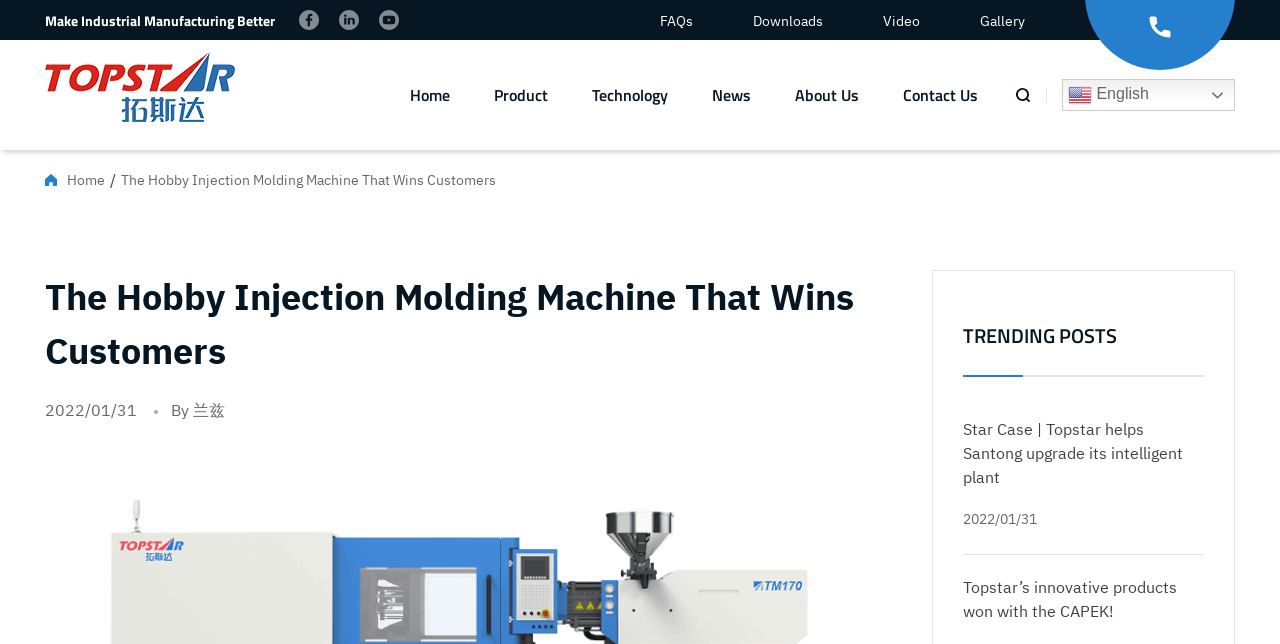Reply to the question with a single word or phrase:
How many images are on the top navigation bar?

4